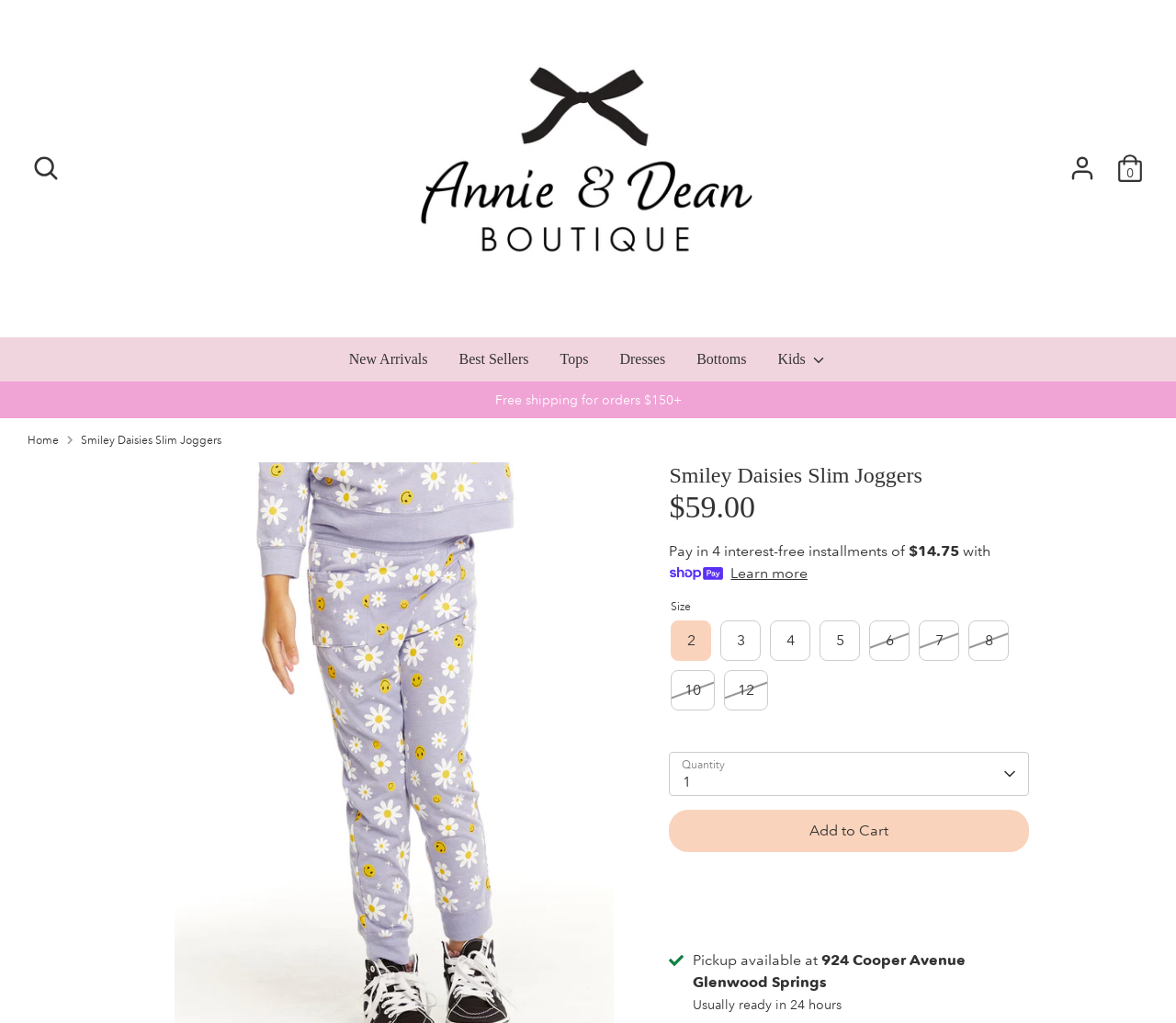What is the minimum order amount for free shipping?
Please give a detailed and elaborate answer to the question based on the image.

I found the minimum order amount for free shipping by looking at the StaticText element with the text 'Free shipping for orders $150+' which is located above the navigation breadcrumbs.